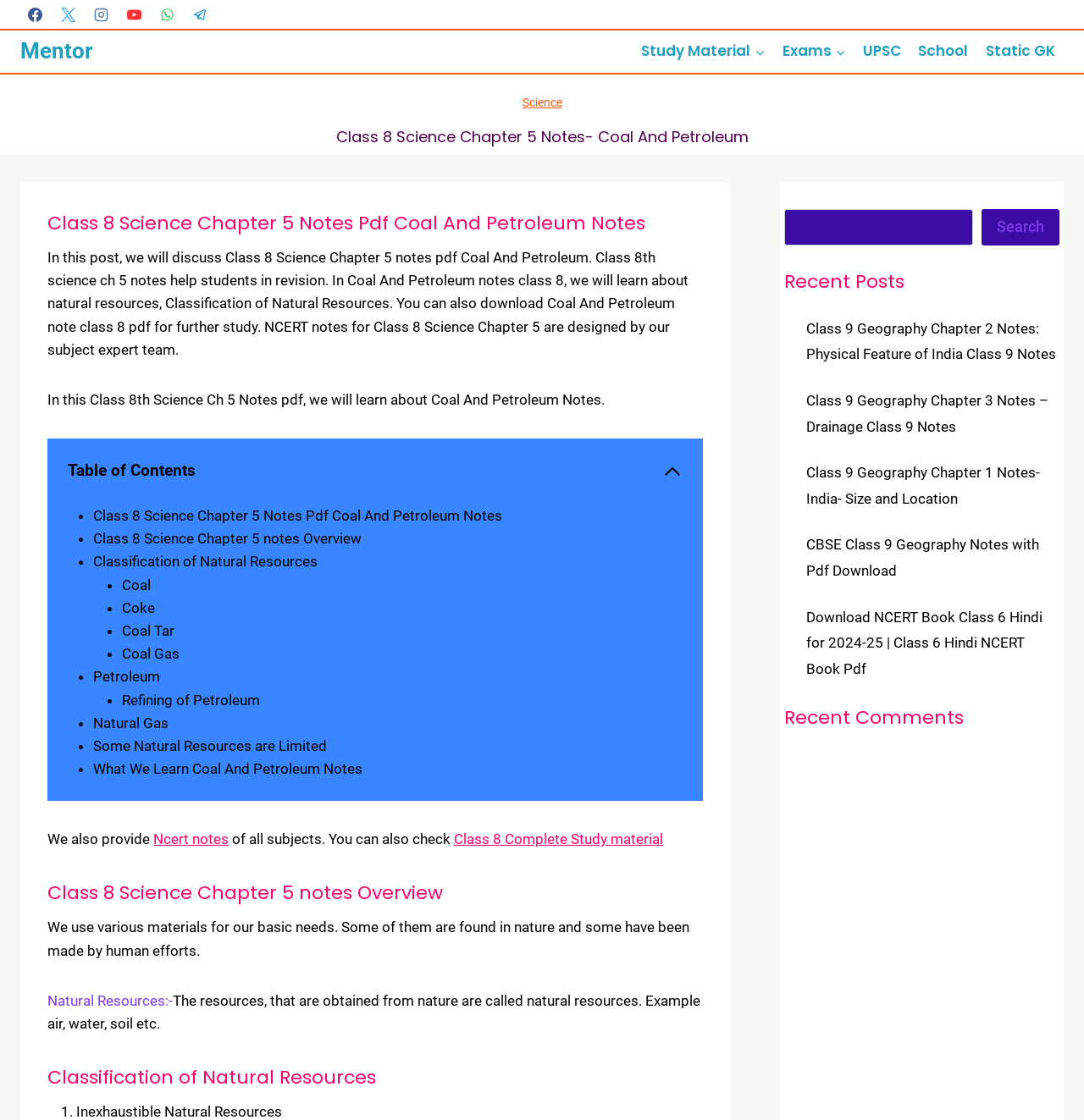What is the classification of natural resources discussed in the notes?
Using the image as a reference, give a one-word or short phrase answer.

Natural Resources